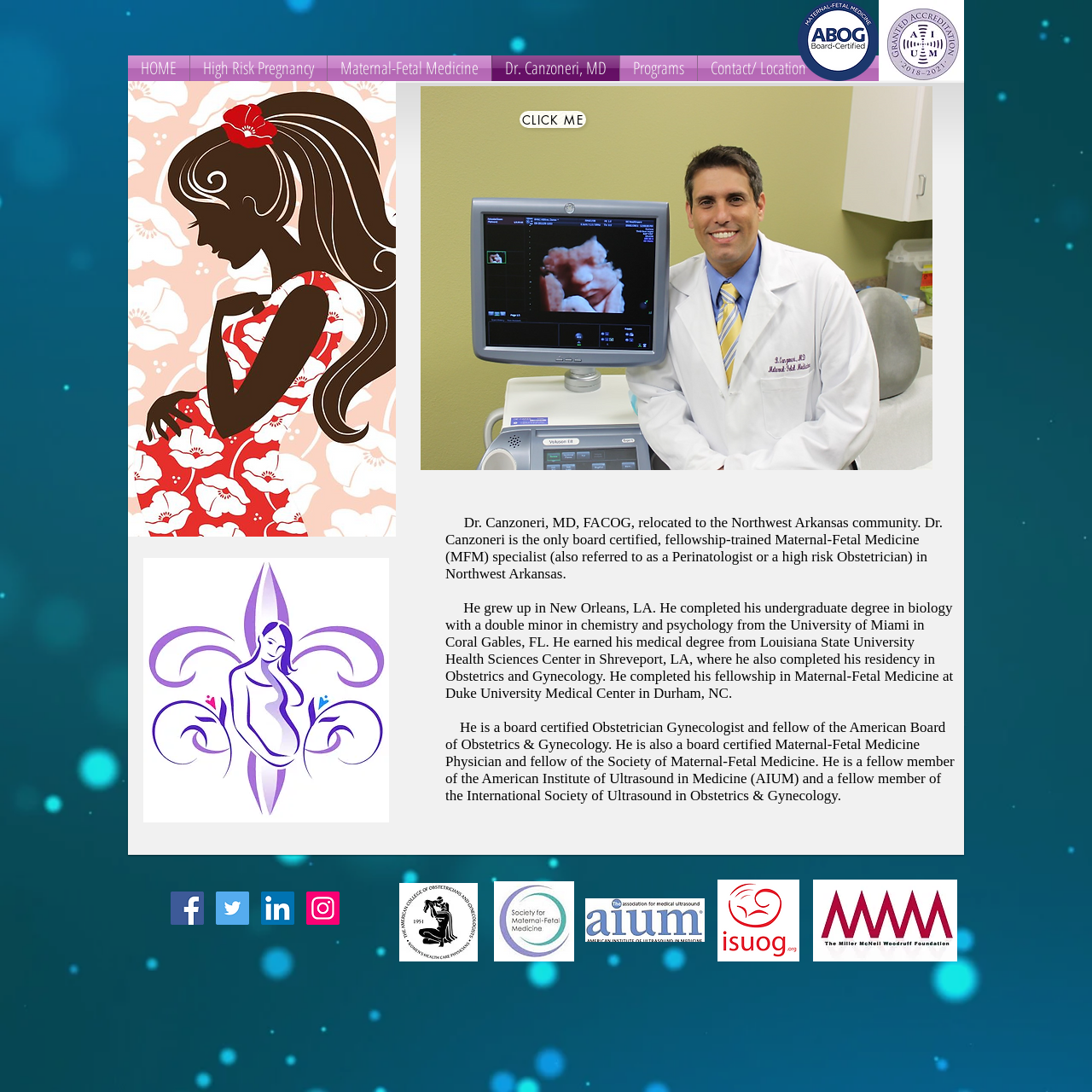Can you show the bounding box coordinates of the region to click on to complete the task described in the instruction: "Click on the Why choose me? link"?

[0.447, 0.079, 0.566, 0.106]